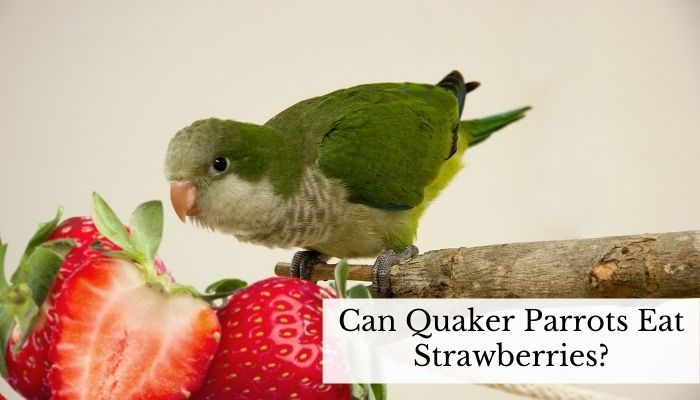Give an elaborate caption for the image.

The image features a vibrant Quaker parrot perched beside a fresh, juicy strawberry on a natural wood perch. The parrot showcases its distinctive green plumage, with a lighter shade on its chest and a playful expression. This engaging scene is accompanied by the text “Can Quaker Parrots Eat Strawberries?” prominently displayed, indicating the topic of dietary considerations for this popular pet. The juxtaposition of the colorful bird and the ripe strawberries highlights the focus on providing a healthy, varied diet for Quaker parrots, which can enhance their well-being and enrich their lives as cherished companions.